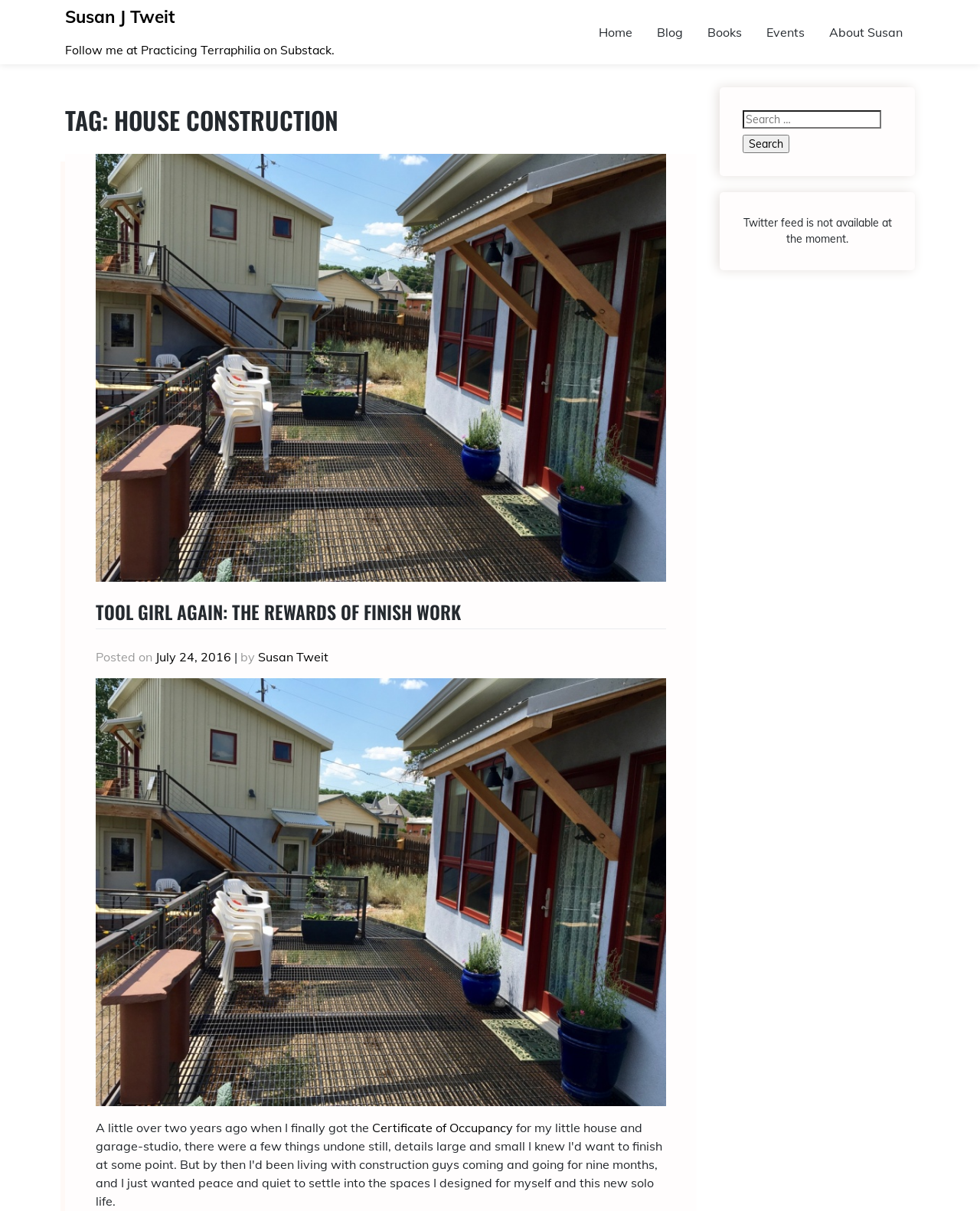Determine the bounding box coordinates of the section I need to click to execute the following instruction: "View the 'About Susan' page". Provide the coordinates as four float numbers between 0 and 1, i.e., [left, top, right, bottom].

[0.834, 0.006, 0.934, 0.046]